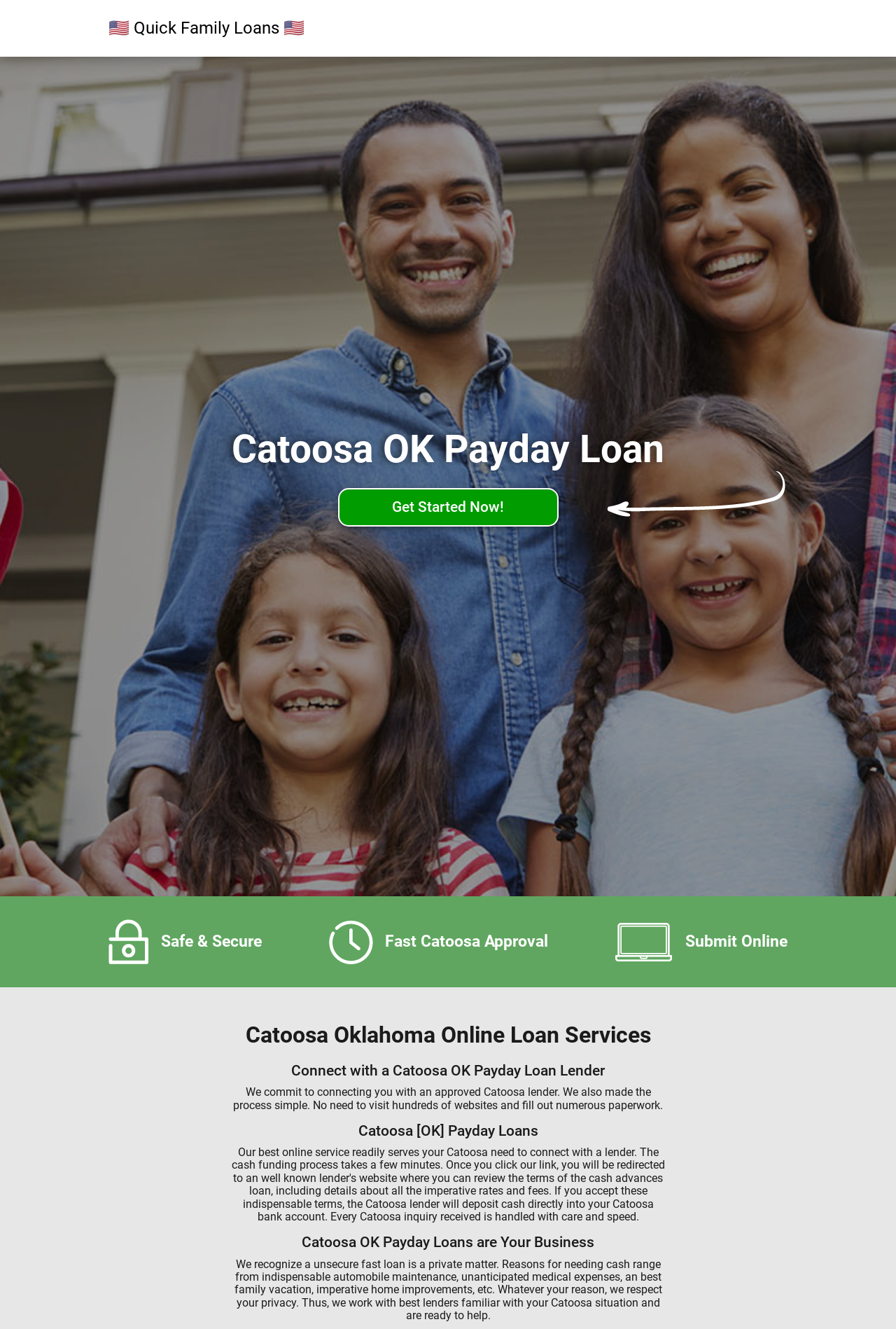Please provide a detailed answer to the question below based on the screenshot: 
What kind of loans are offered on this website?

The webpage mentions 'unsecure quick loan' services, indicating that the website offers a type of loan that does not require collateral and can be obtained quickly.